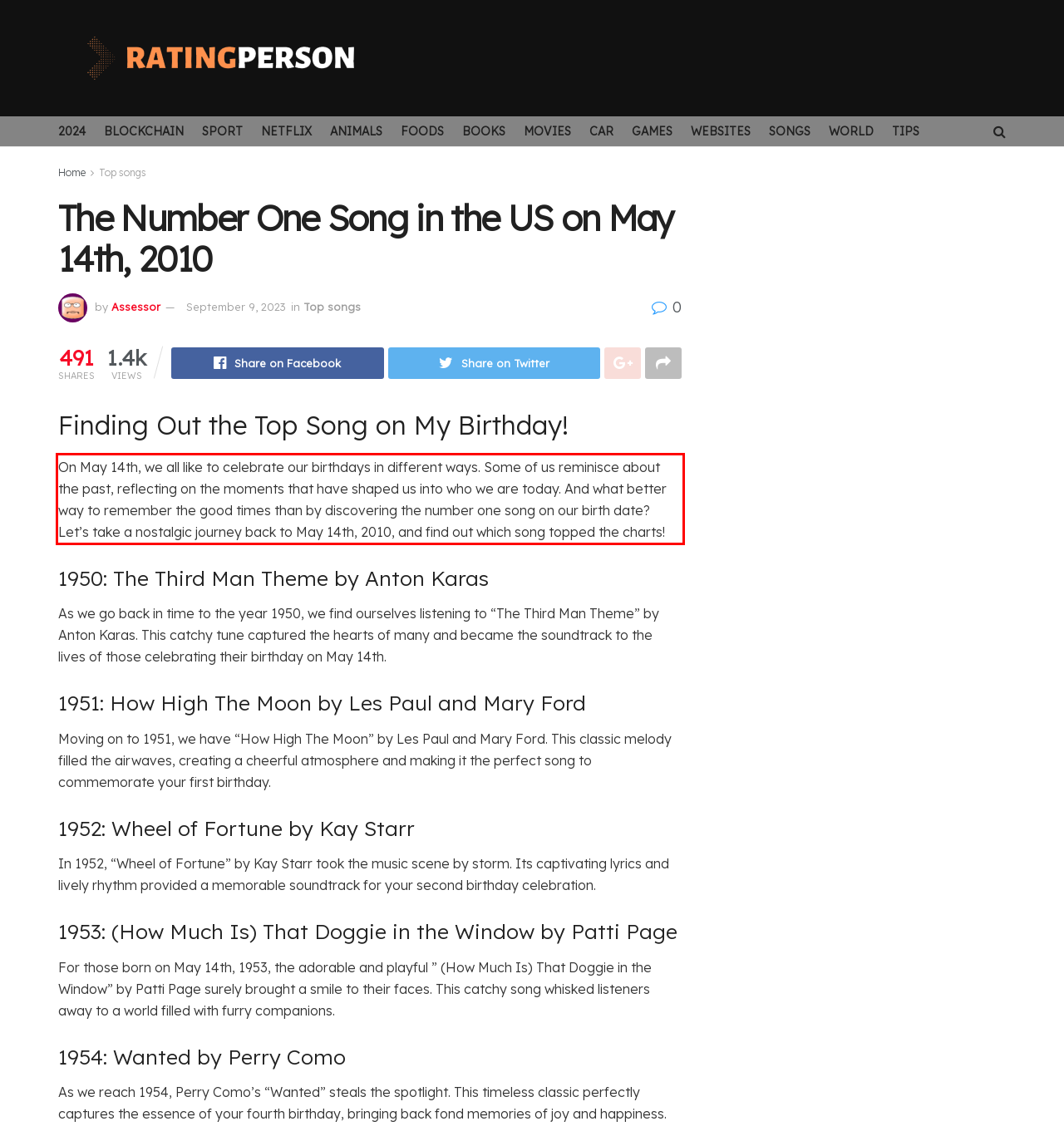Given a screenshot of a webpage containing a red rectangle bounding box, extract and provide the text content found within the red bounding box.

On May 14th, we all like to celebrate our birthdays in different ways. Some of us reminisce about the past, reflecting on the moments that have shaped us into who we are today. And what better way to remember the good times than by discovering the number one song on our birth date? Let’s take a nostalgic journey back to May 14th, 2010, and find out which song topped the charts!